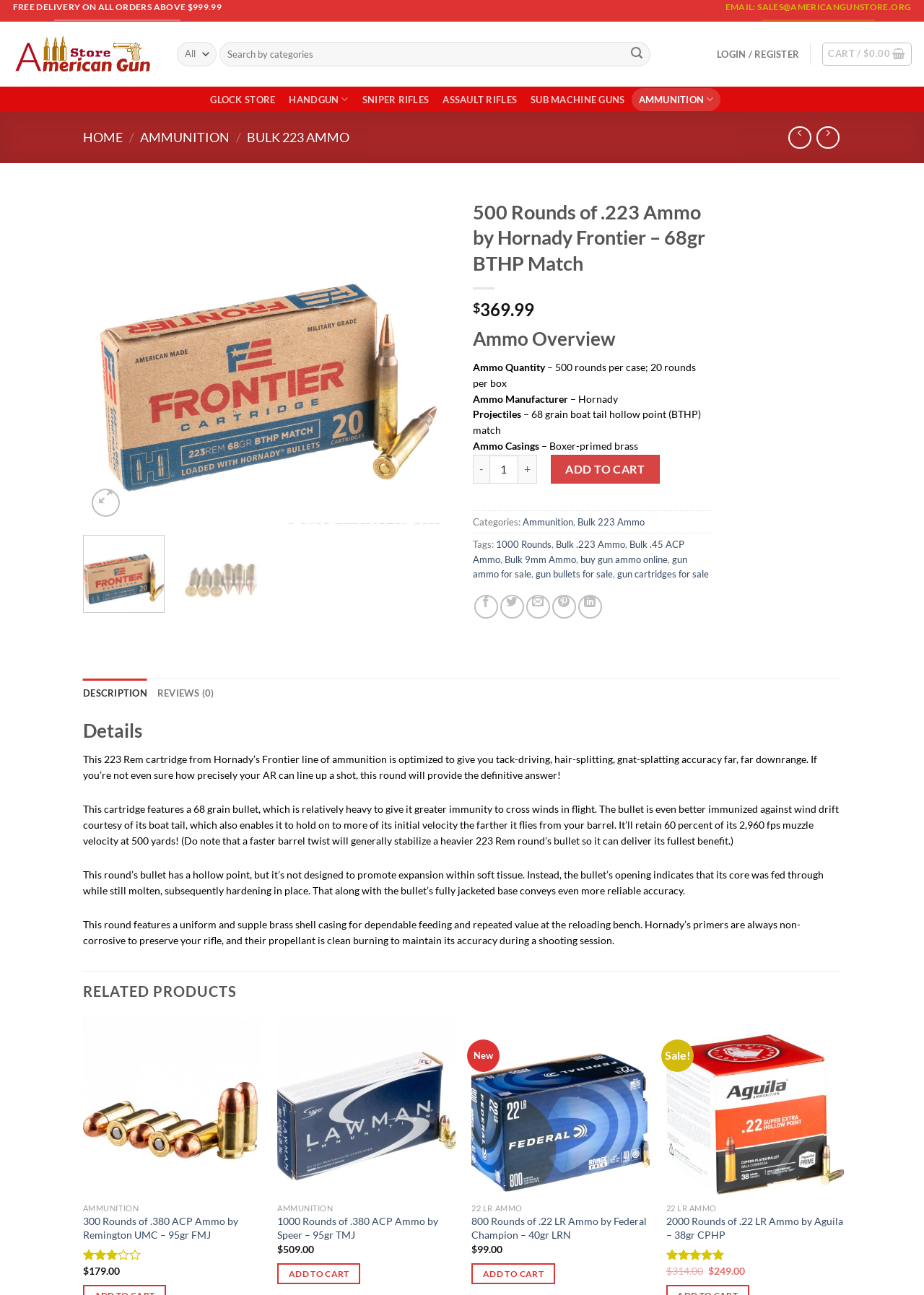What is the main title displayed on this webpage?

500 Rounds of .223 Ammo by Hornady Frontier – 68gr BTHP Match